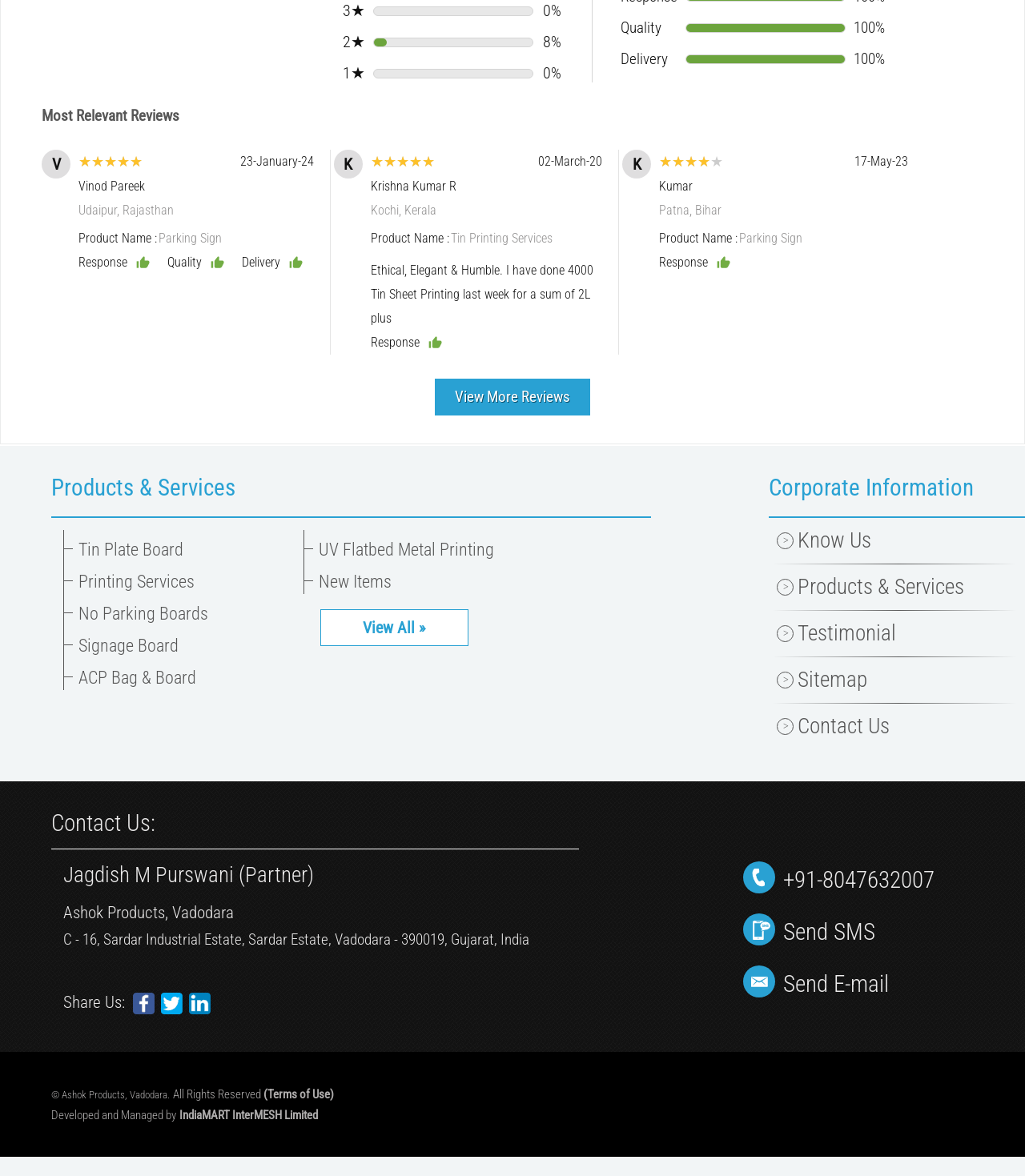Identify the bounding box of the UI element described as follows: "Tin Plate Board". Provide the coordinates as four float numbers in the range of 0 to 1 [left, top, right, bottom].

[0.065, 0.459, 0.296, 0.476]